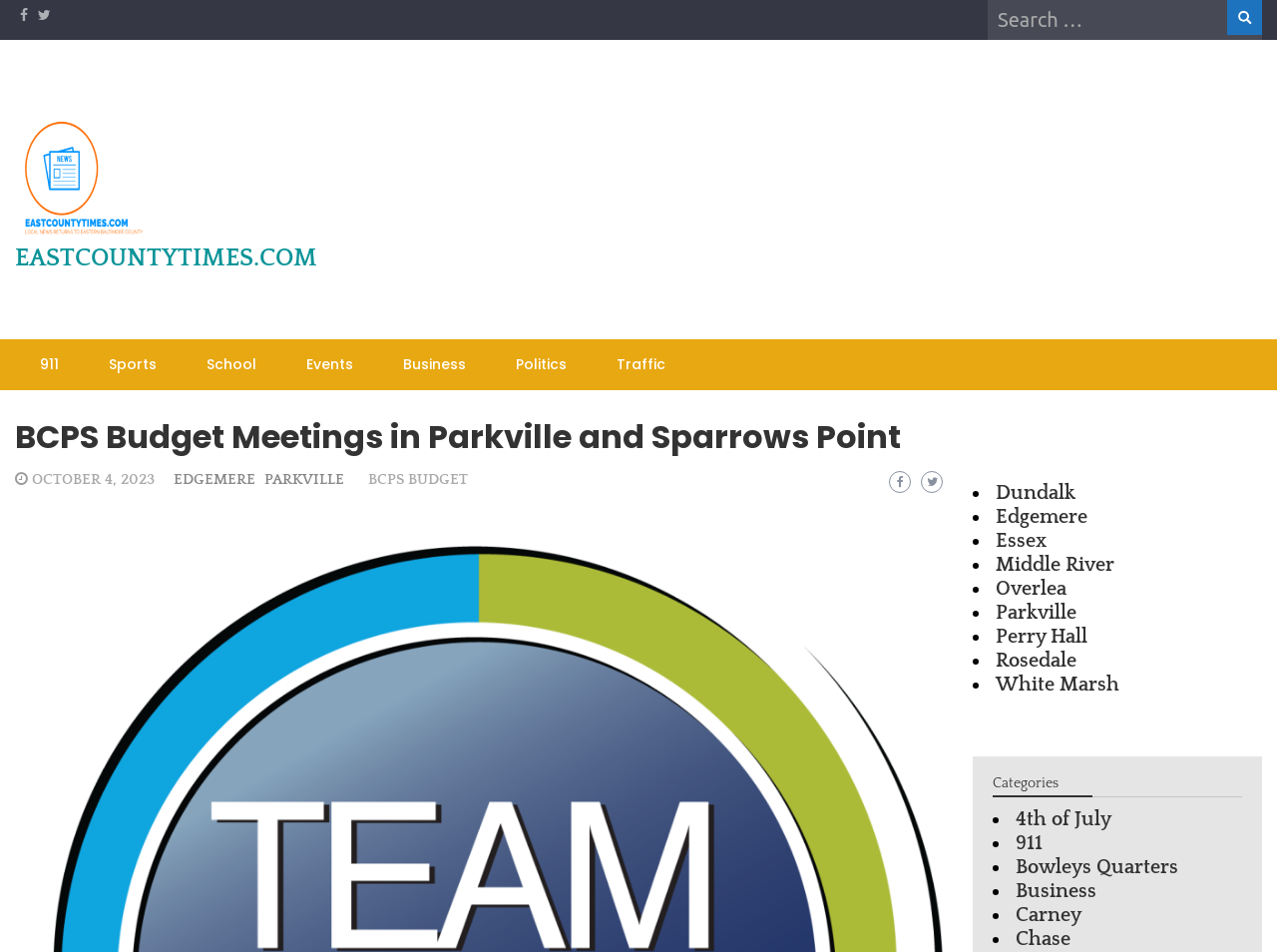What is the date of the BCPS Budget Meeting in Parkville?
Please use the image to provide an in-depth answer to the question.

I found the answer by looking at the section of the webpage with the links to the BCPS Budget Meetings. The date 'OCTOBER 4, 2023' is listed next to the location 'PARKVILLE', which suggests it is the date of the BCPS Budget Meeting in Parkville.